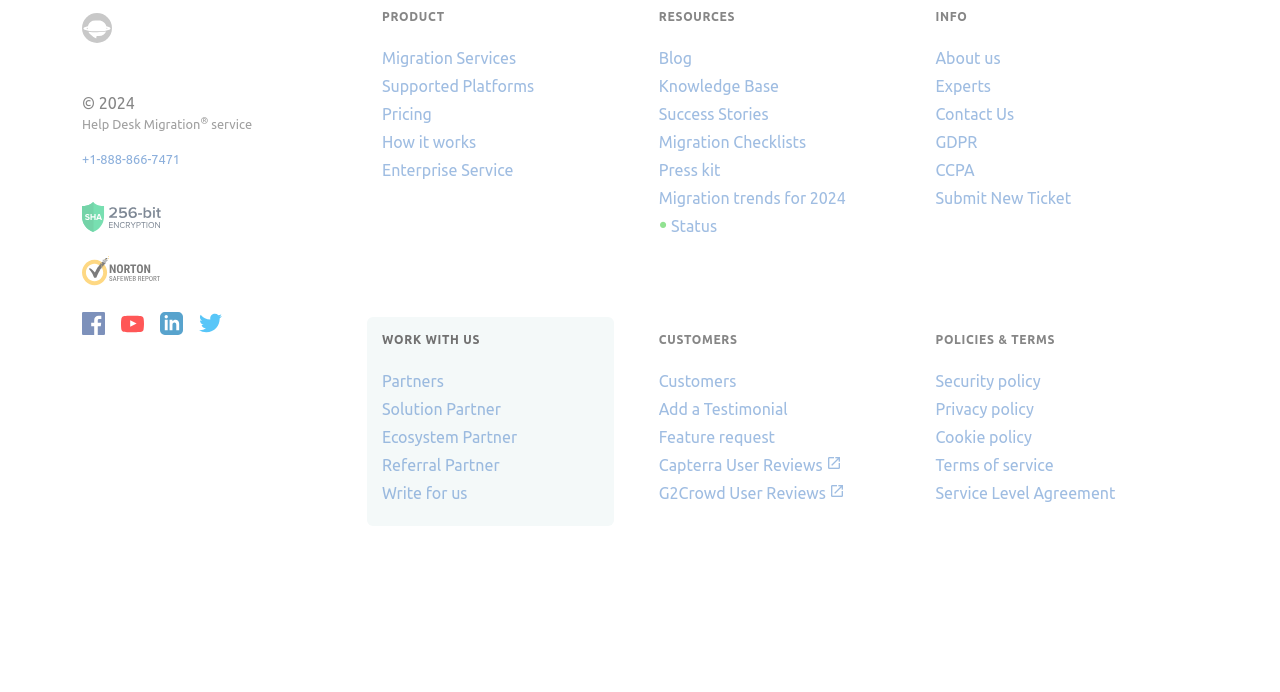Locate the bounding box coordinates of the element that should be clicked to execute the following instruction: "Click on Migration Services".

[0.298, 0.071, 0.403, 0.097]